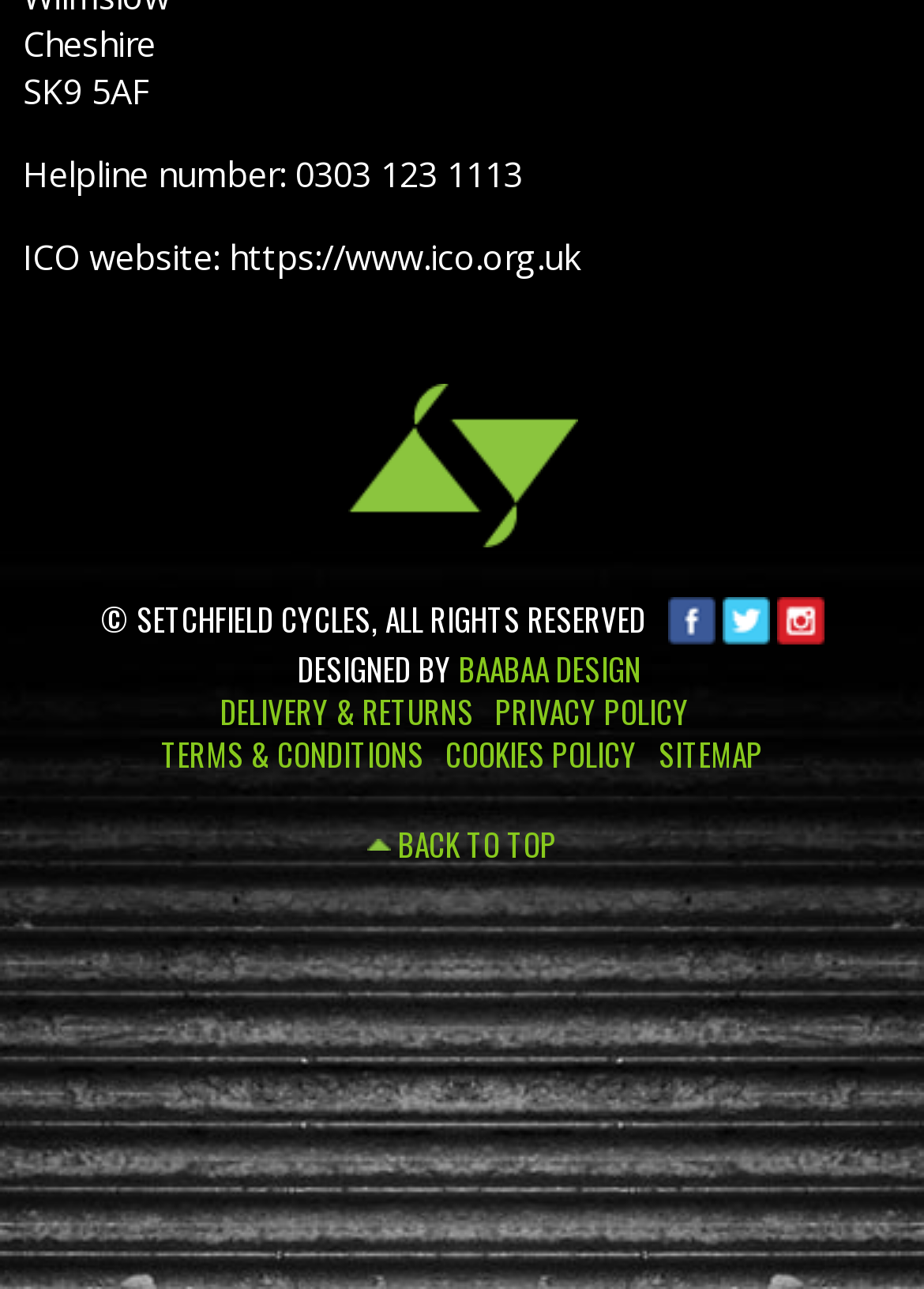Predict the bounding box of the UI element that fits this description: "Baabaa Design".

[0.496, 0.501, 0.694, 0.536]